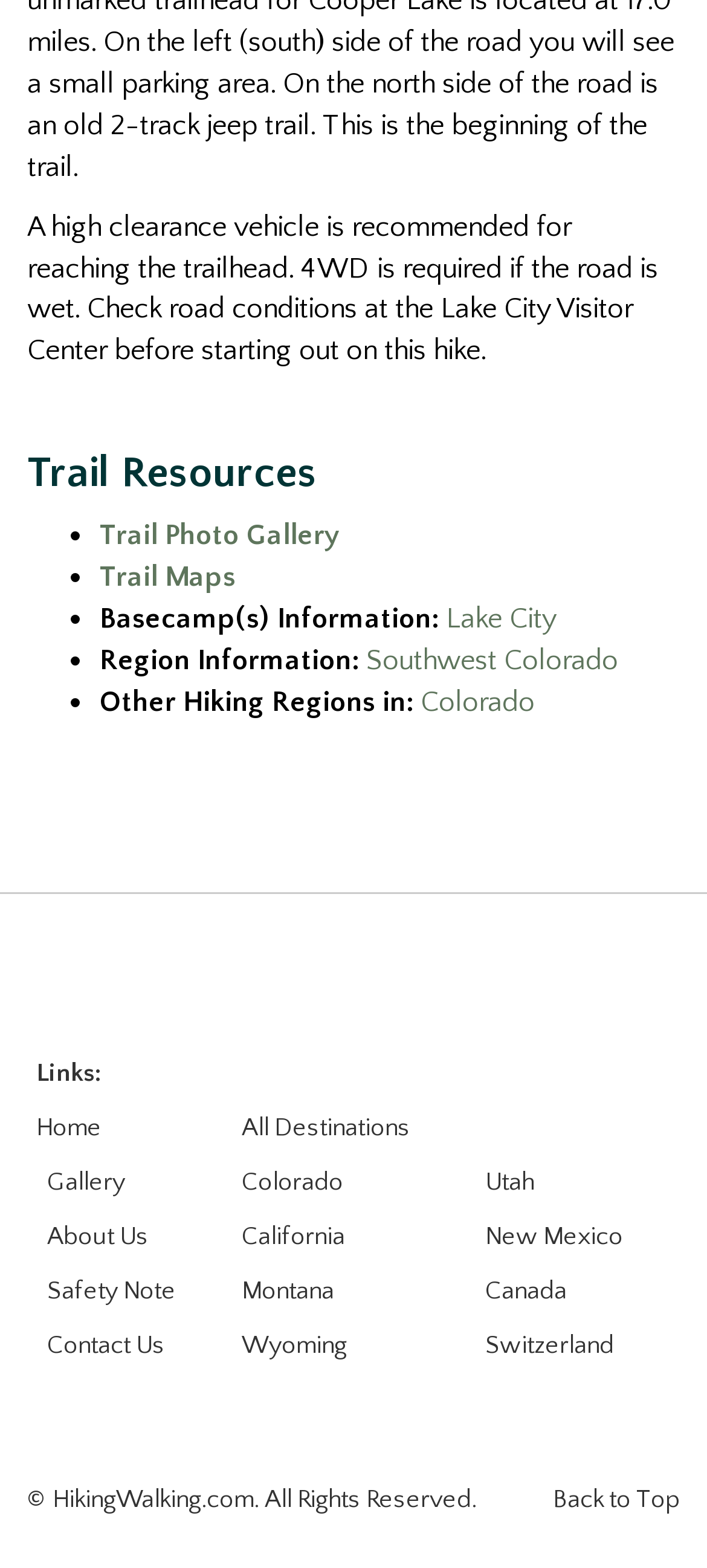Find and indicate the bounding box coordinates of the region you should select to follow the given instruction: "Get information about Lake City".

[0.631, 0.384, 0.787, 0.405]